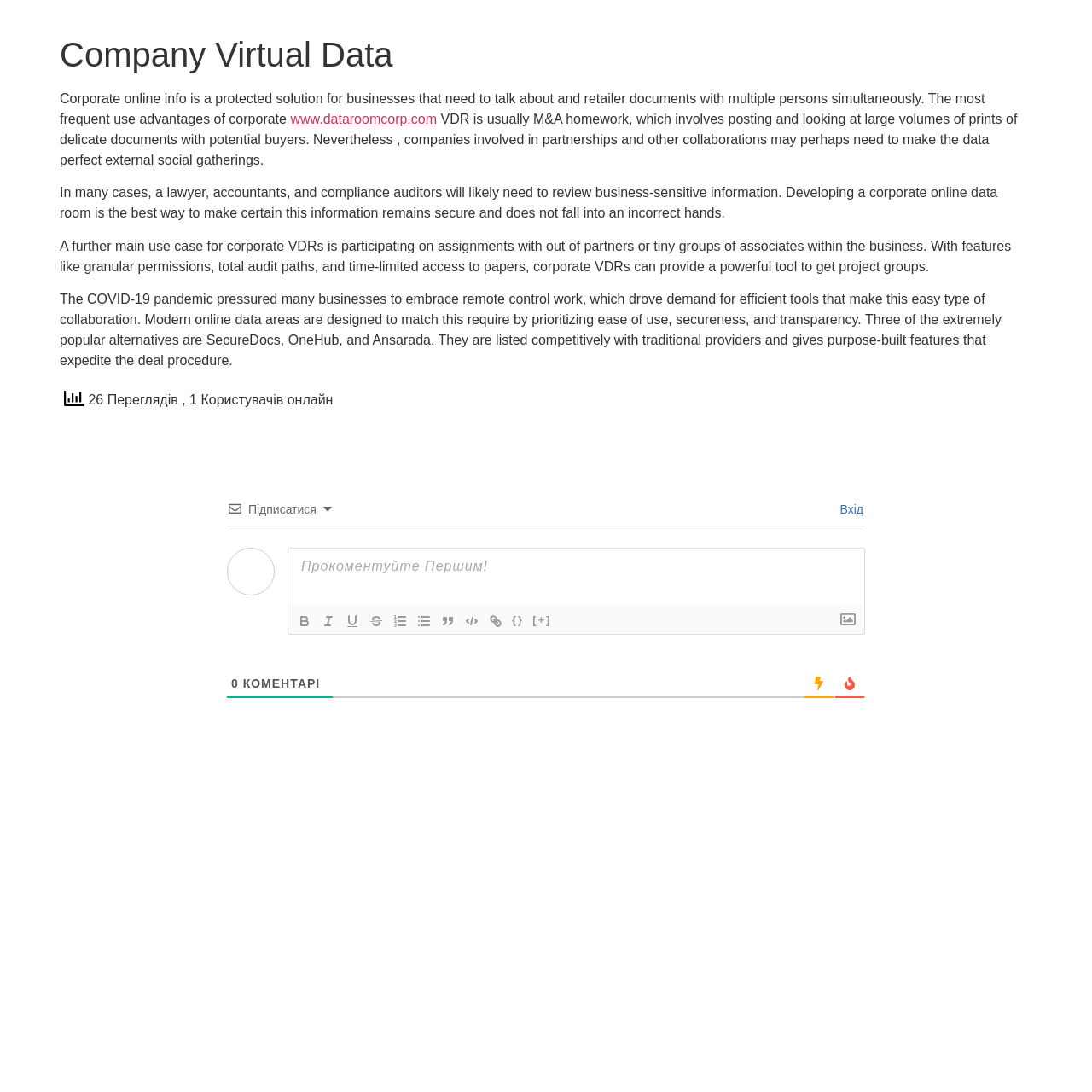What is VDR commonly used for?
Please provide a comprehensive answer based on the contents of the image.

According to the webpage, VDR (Virtual Data Room) is commonly used for M&A due diligence, which involves posting and reviewing large volumes of sensitive documents with potential buyers.